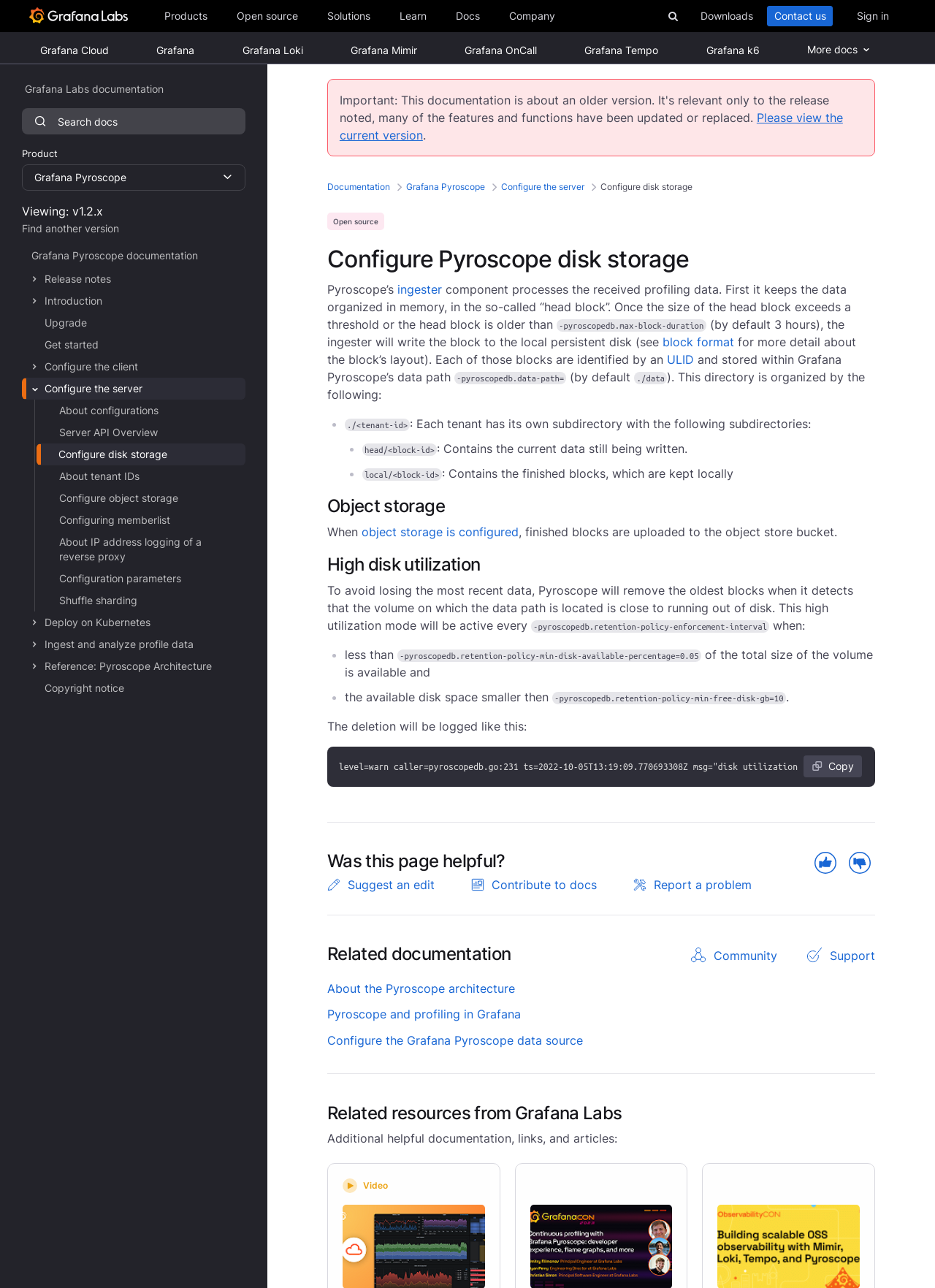Create a detailed summary of all the visual and textual information on the webpage.

This webpage is about Grafana Pyroscope, a continuous profiling backend, and its integration with other Grafana products. The page is divided into several sections, each highlighting a specific aspect of the product.

At the top, there is a navigation bar with links to various sections of the Grafana website, including Home, Products, Open source, Solutions, Learn, Docs, Company, and Sign in. Below the navigation bar, there are three sections: CORE LGTM STACK, EXTEND OBSERVABILITY, and END-TO-END SOLUTIONS.

In the CORE LGTM STACK section, there are four links to different Grafana products: Logs powered by Grafana Loki, Grafana for visualization, Traces powered by Grafana Tempo, and Metrics powered by Grafana Mimir and Prometheus. Each link is accompanied by a small icon.

The EXTEND OBSERVABILITY section has four links to additional products and services, including Performance & load testing powered by Grafana k6, Continuous profiling powered by Grafana Pyroscope, Plugins to connect Grafana to data sources, apps, and more, and Synthetic Monitoring Powered by Grafana k6.

The END-TO-END SOLUTIONS section has four links to different solutions, including Application Observability to monitor application performance, Frontend Observability to gain real user monitoring insights, Incident Response & Management with Grafana Alerting, Grafana Incident, Grafana OnCall, and Grafana SLO, and Synthetic Monitoring Powered by Grafana k6.

Below these sections, there is a call-to-action button to create a free account, accompanied by a list of features included in the free plan, such as 14-day retention, 10k series Prometheus metrics, 500 VUh k6 testing, and 50 GB logs, traces, and profiles.

The page also has a section dedicated to Grafana Pyroscope, with a link to learn more about the product and its features. Additionally, there are links to other Grafana products, including Grafana Loki, Grafana, Grafana Tempo, Grafana Mimir, Grafana OnCall, and Grafana k6.

Finally, there is a COMMUNITY RESOURCES section with links to dashboard templates, Prometheus exporters, and other resources.